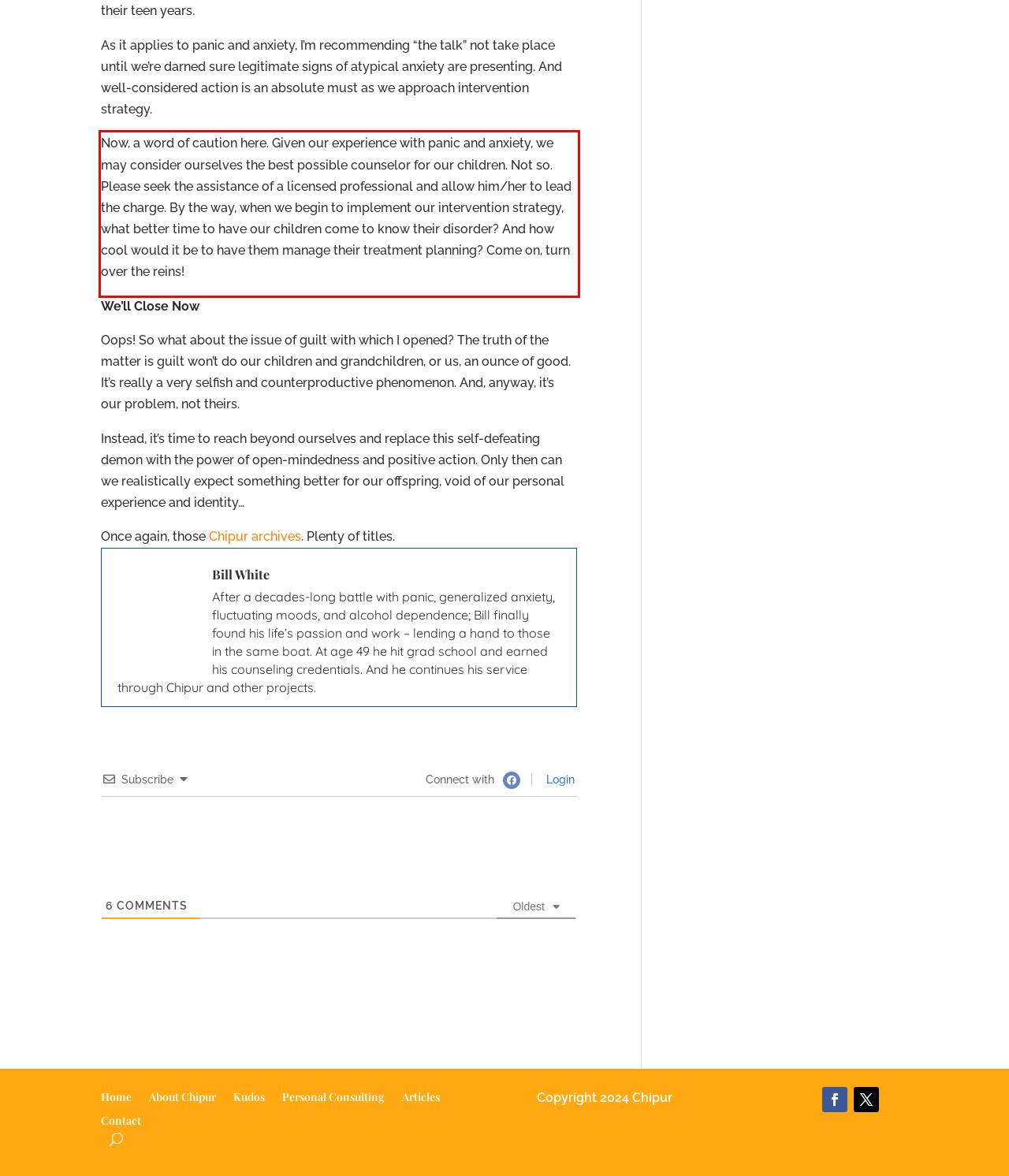There is a UI element on the webpage screenshot marked by a red bounding box. Extract and generate the text content from within this red box.

Now, a word of caution here. Given our experience with panic and anxiety, we may consider ourselves the best possible counselor for our children. Not so. Please seek the assistance of a licensed professional and allow him/her to lead the charge. By the way, when we begin to implement our intervention strategy, what better time to have our children come to know their disorder? And how cool would it be to have them manage their treatment planning? Come on, turn over the reins!